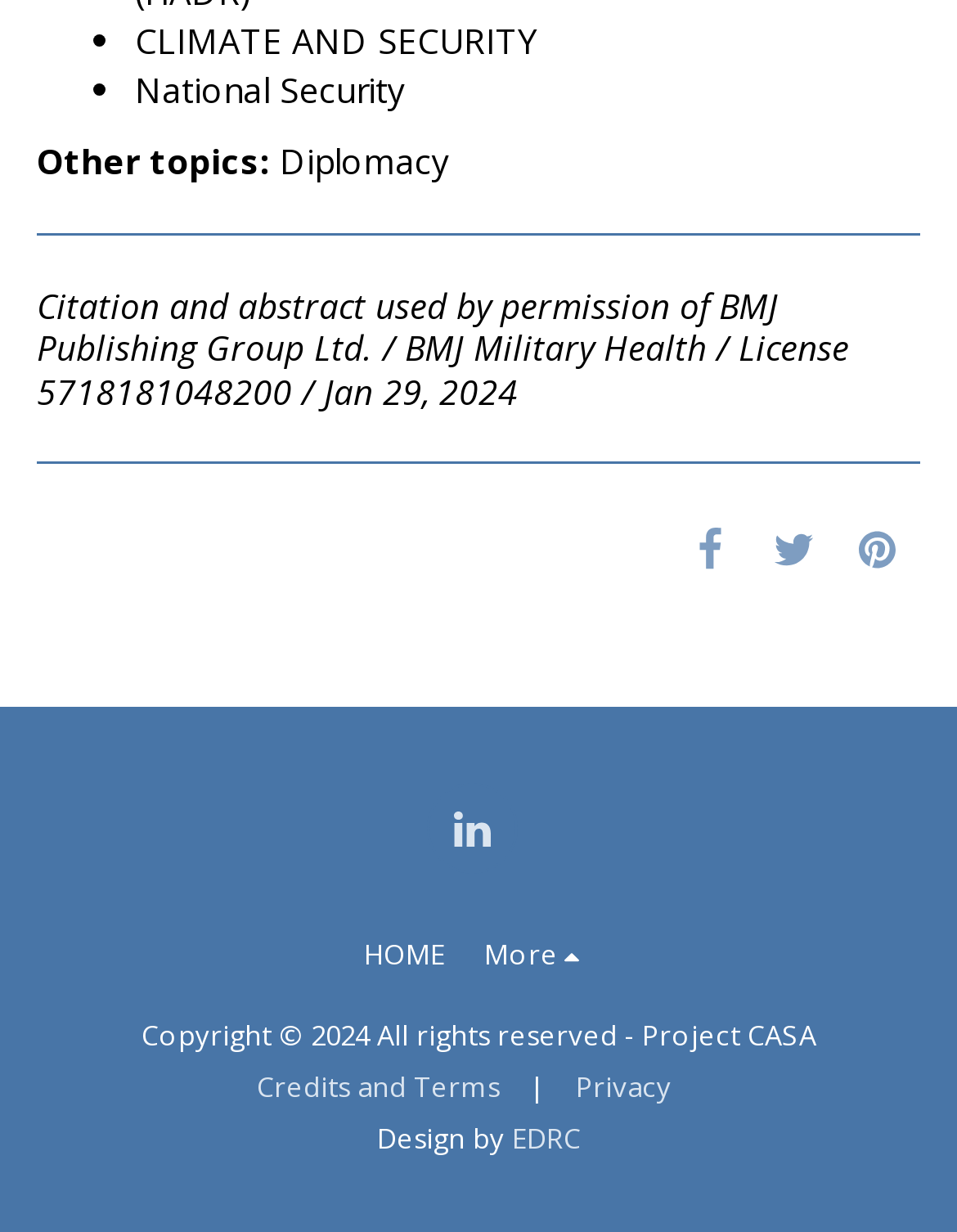Please locate the bounding box coordinates for the element that should be clicked to achieve the following instruction: "Click on Privacy". Ensure the coordinates are given as four float numbers between 0 and 1, i.e., [left, top, right, bottom].

[0.601, 0.866, 0.701, 0.895]